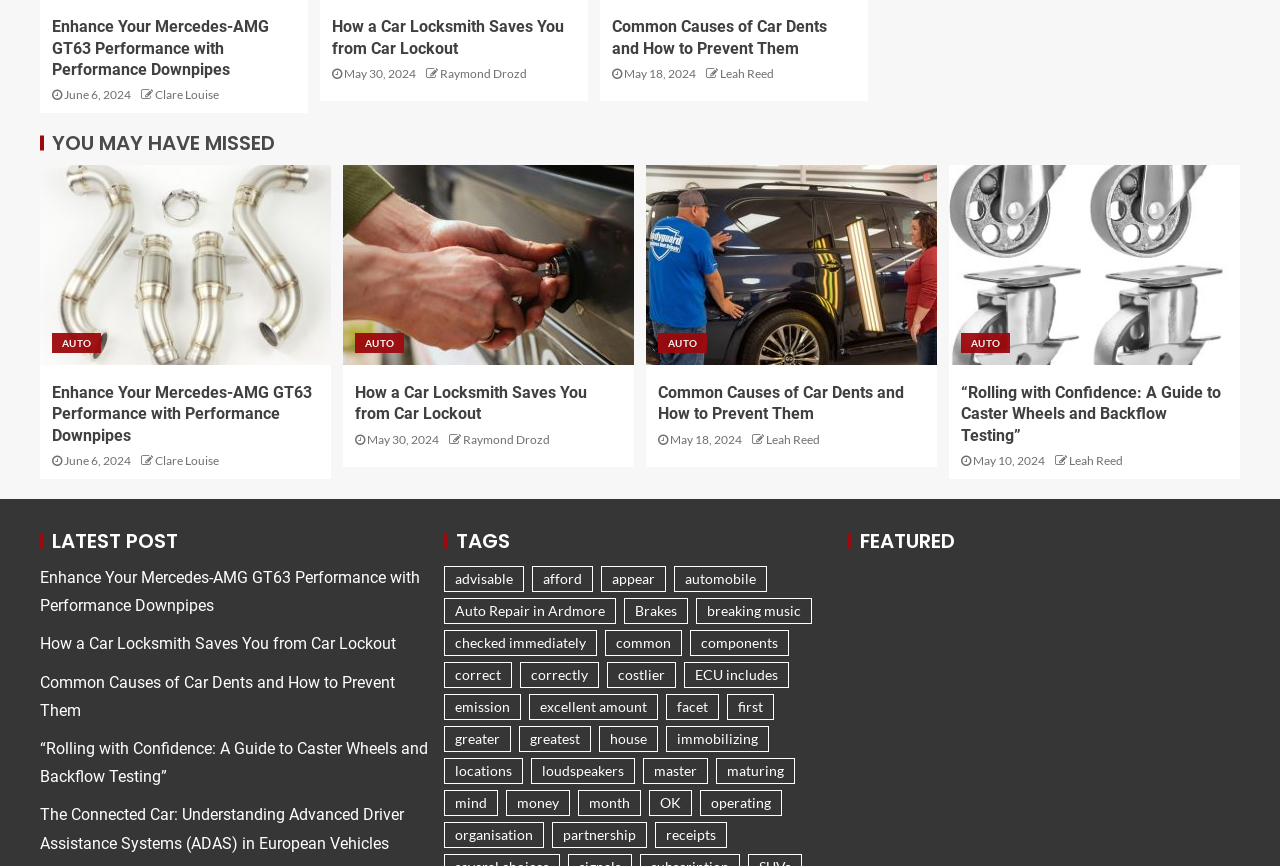Find the bounding box coordinates for the HTML element specified by: "Raymond Drozd".

[0.344, 0.076, 0.412, 0.093]